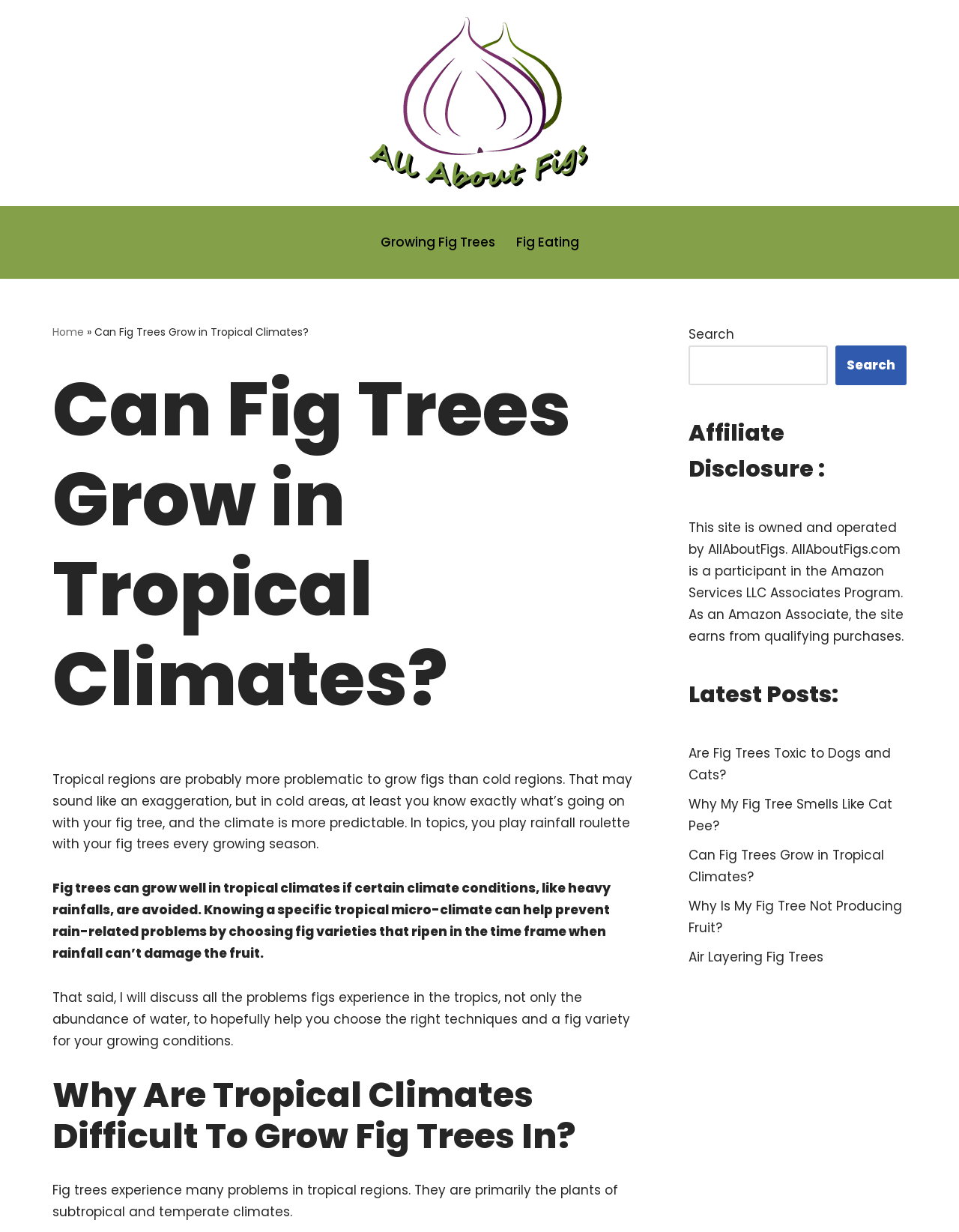How many links are in the 'Latest Posts' section?
Refer to the image and give a detailed response to the question.

The 'Latest Posts' section on the webpage contains 5 links to different articles, including 'Are Fig Trees Toxic to Dogs and Cats?', 'Why My Fig Tree Smells Like Cat Pee?', and others.